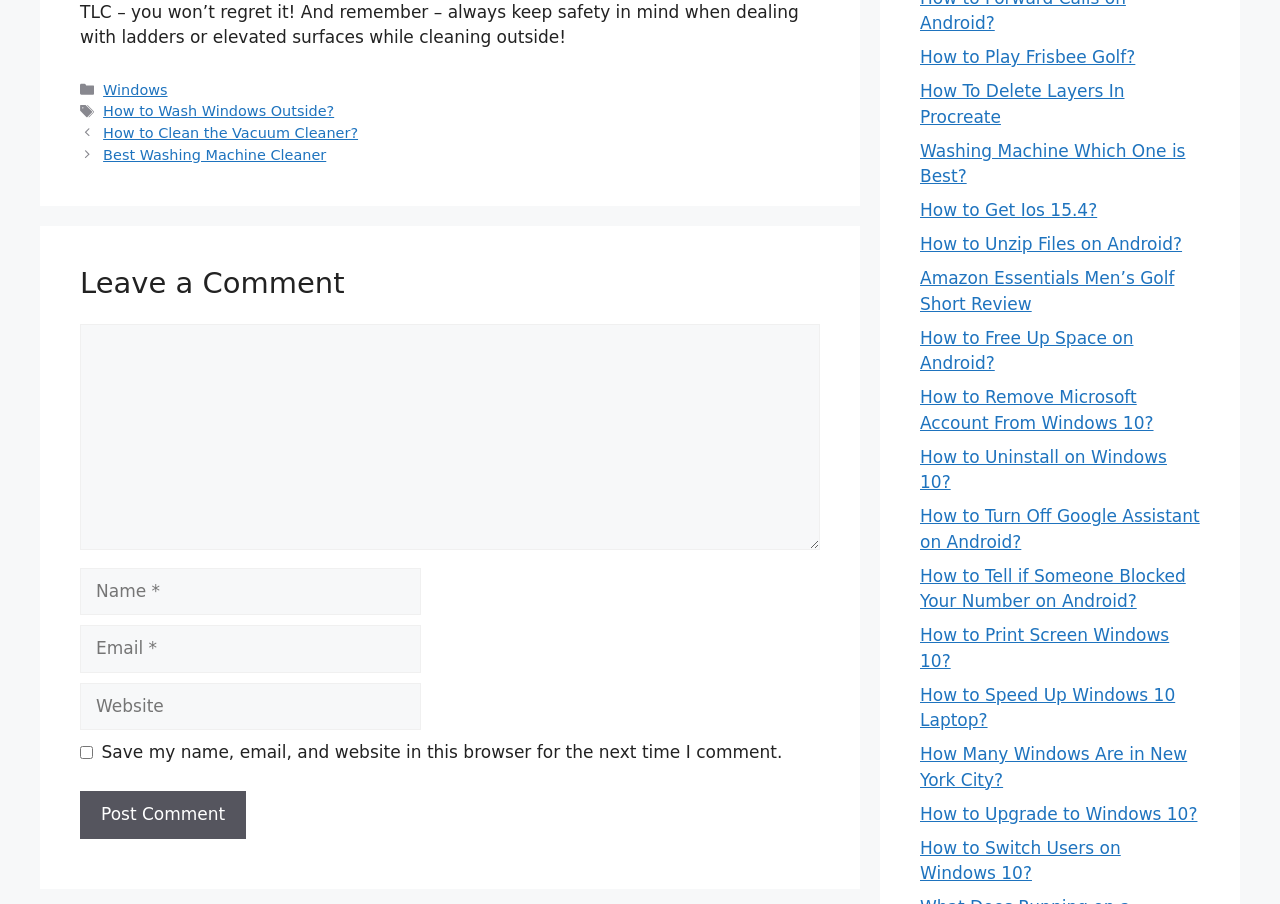Locate the coordinates of the bounding box for the clickable region that fulfills this instruction: "Enter a comment in the 'Comment' textbox".

[0.062, 0.359, 0.641, 0.609]